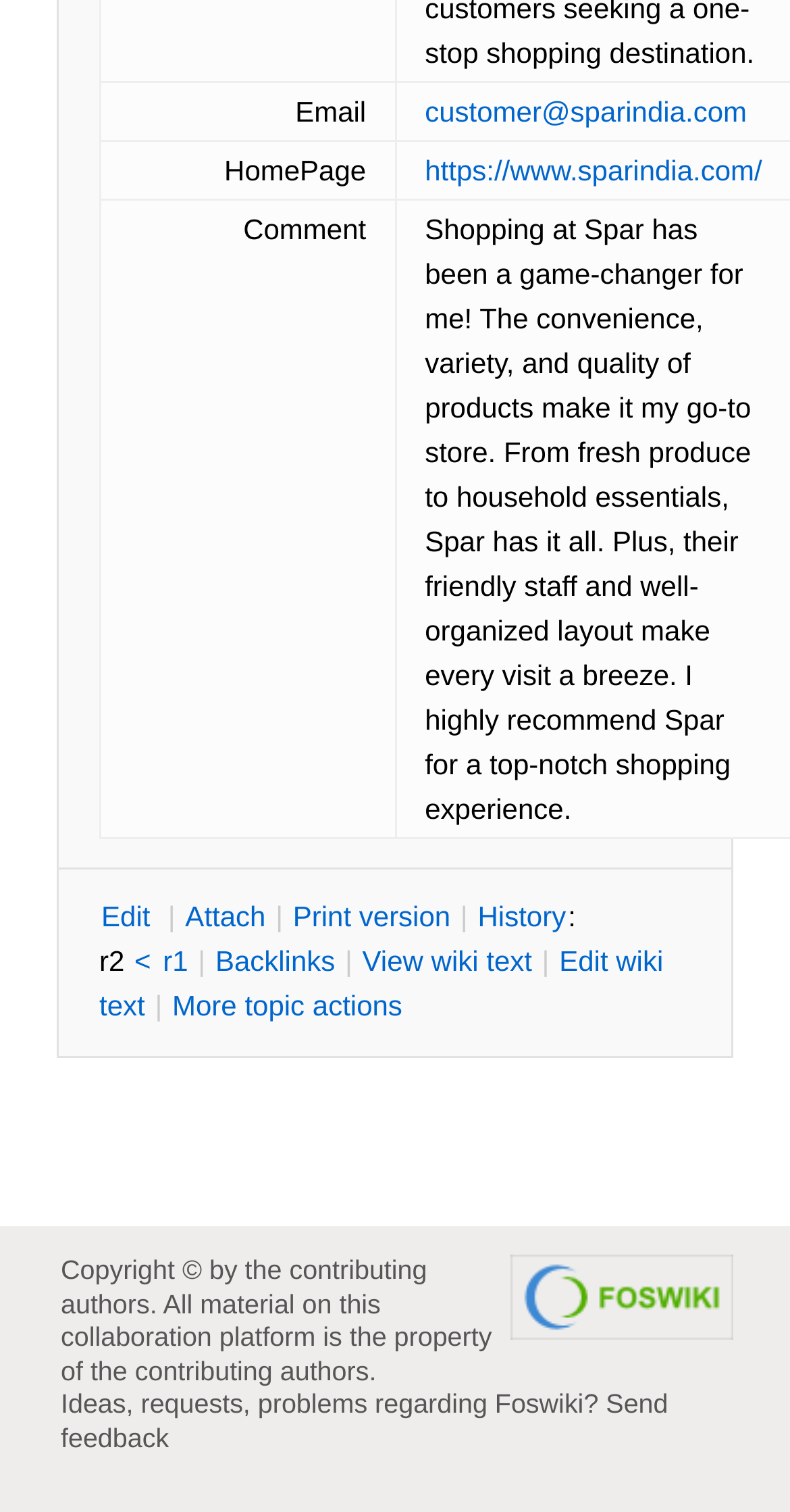Answer in one word or a short phrase: 
What is the shortcut key for the 'Print version' link?

Alt+p